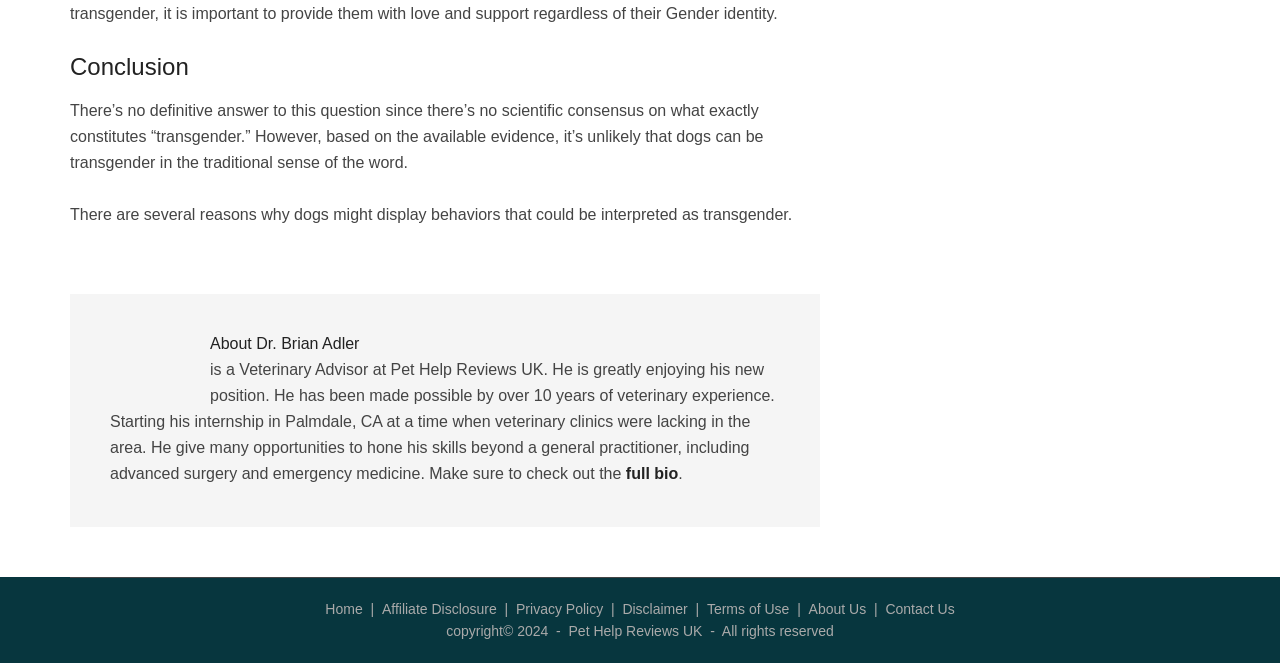Given the element description About Us, predict the bounding box coordinates for the UI element in the webpage screenshot. The format should be (top-left x, top-left y, bottom-right x, bottom-right y), and the values should be between 0 and 1.

[0.632, 0.906, 0.677, 0.93]